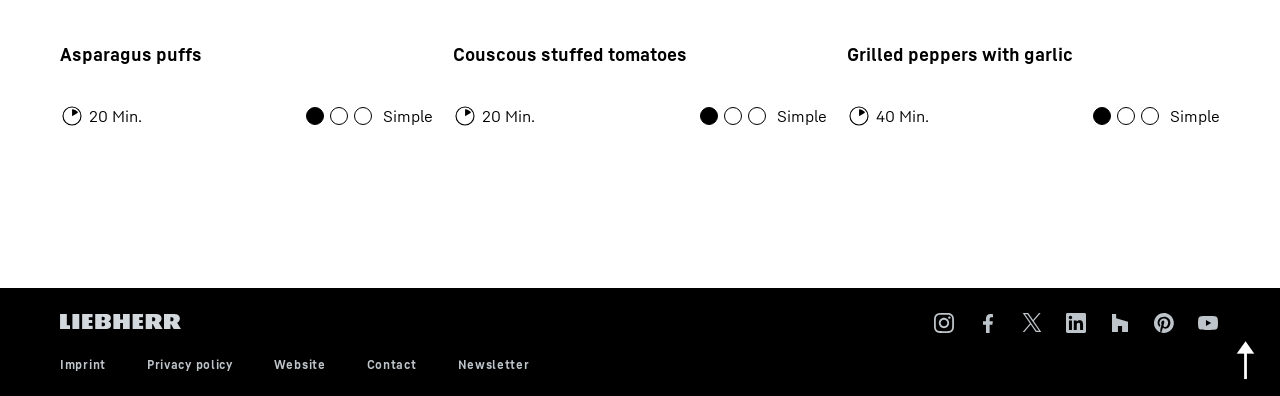Identify the bounding box coordinates of the region that should be clicked to execute the following instruction: "Explore Grilled peppers with garlic".

[0.661, 0.101, 0.838, 0.243]